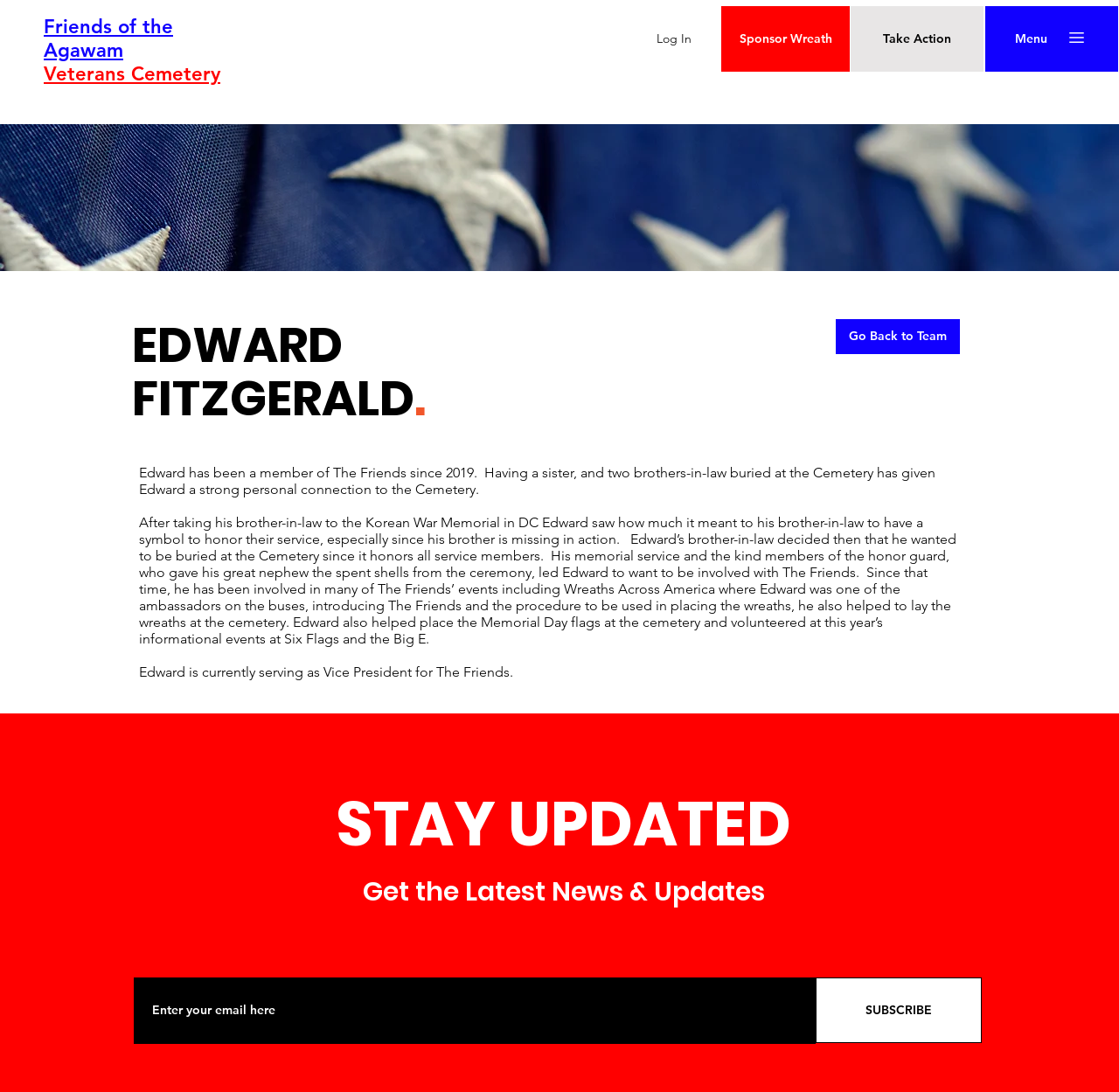Answer the question below using just one word or a short phrase: 
Can I sponsor a wreath?

Yes